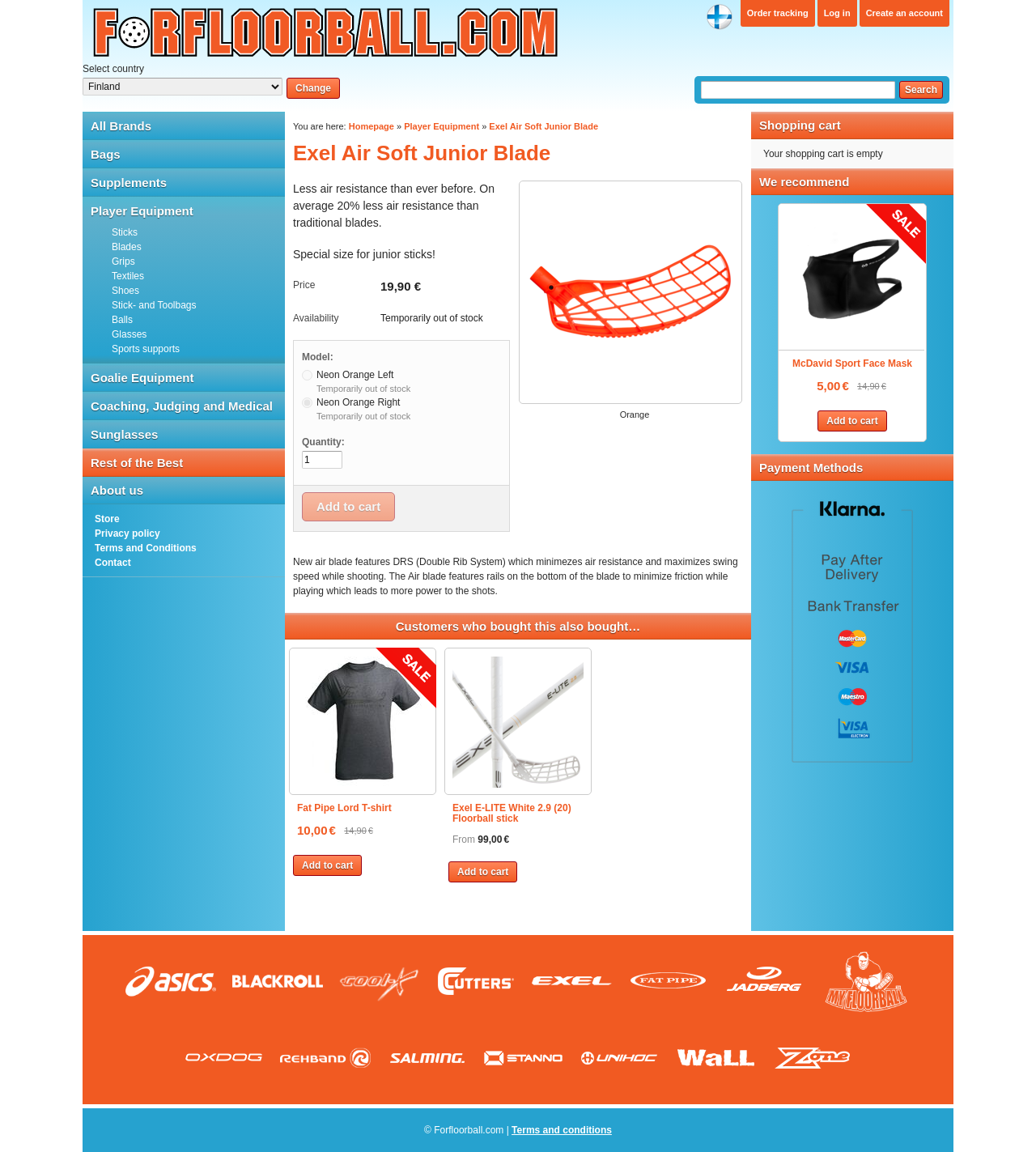Identify the first-level heading on the webpage and generate its text content.

Exel Air Soft Junior Blade